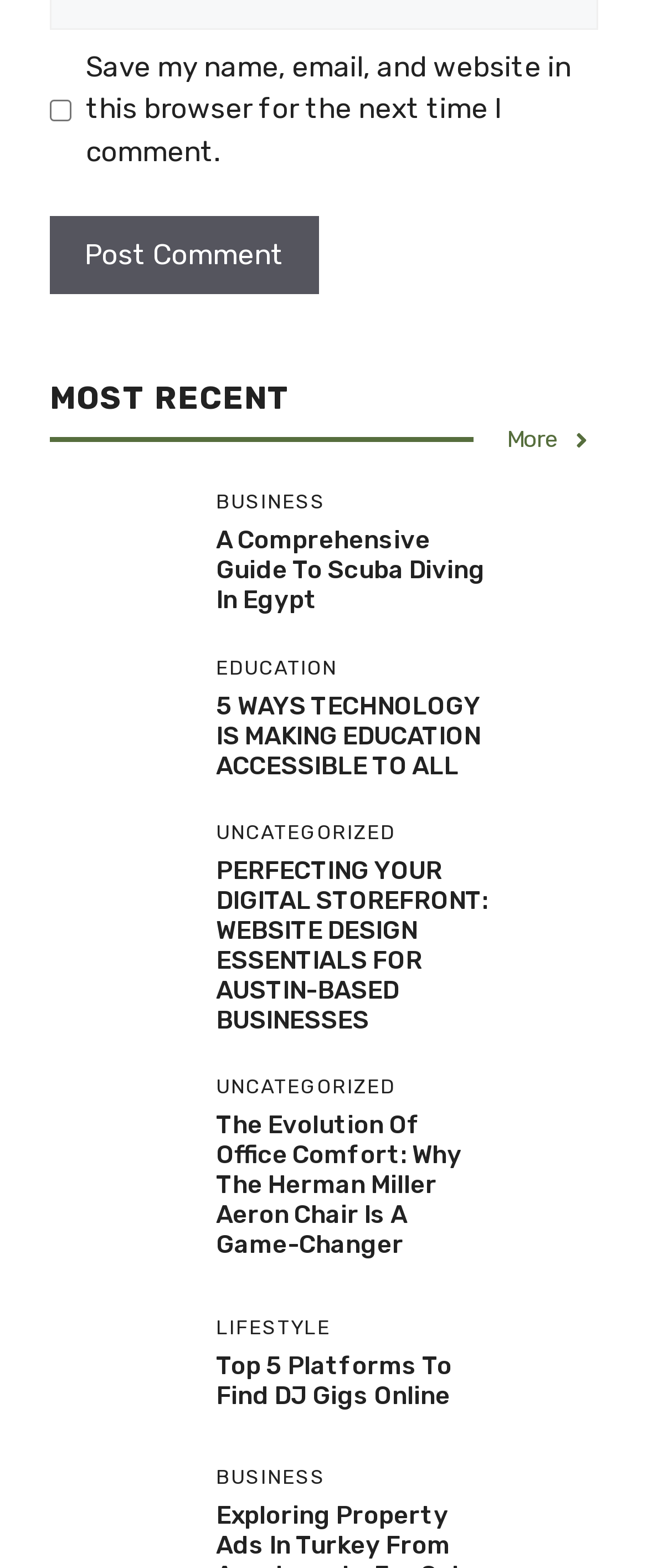Identify the bounding box coordinates for the UI element mentioned here: "alt="DJ Gigs Online"". Provide the coordinates as four float values between 0 and 1, i.e., [left, top, right, bottom].

[0.077, 0.86, 0.282, 0.881]